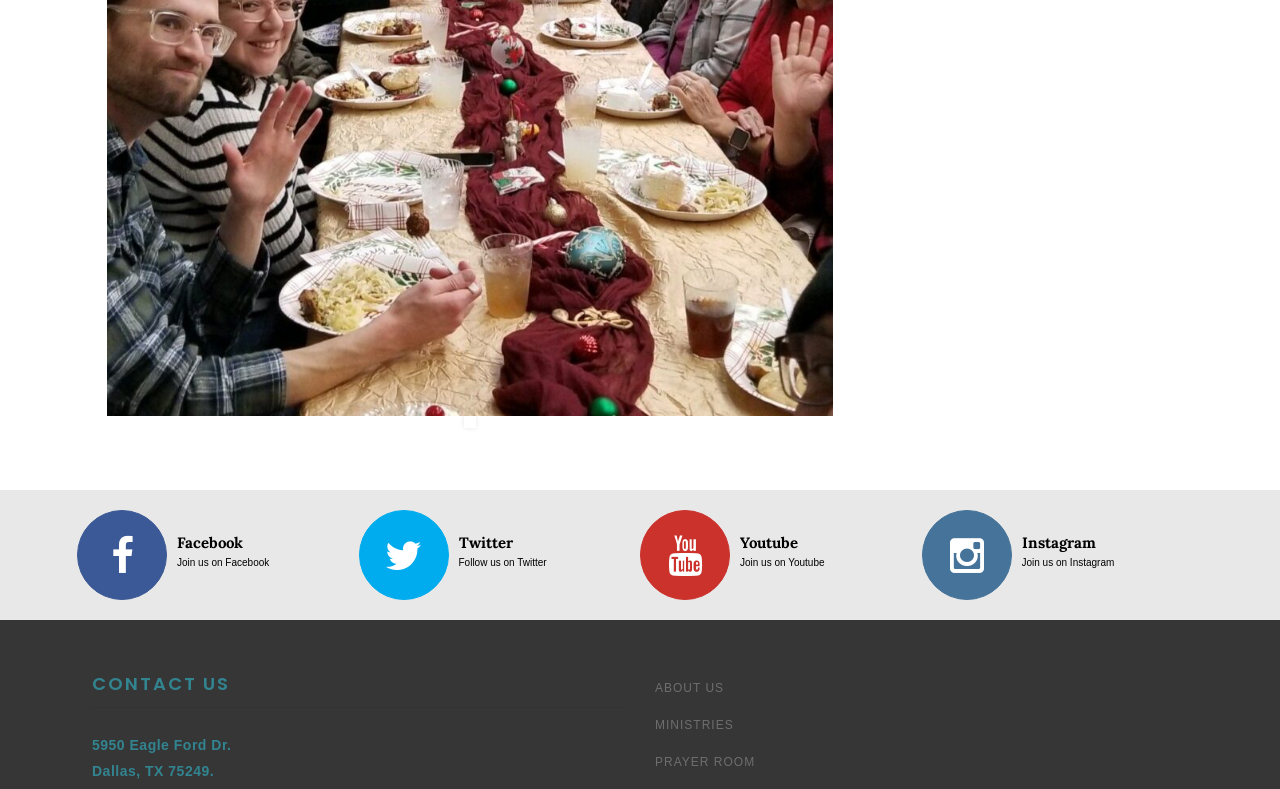Please mark the bounding box coordinates of the area that should be clicked to carry out the instruction: "View contact information".

[0.072, 0.934, 0.181, 0.954]